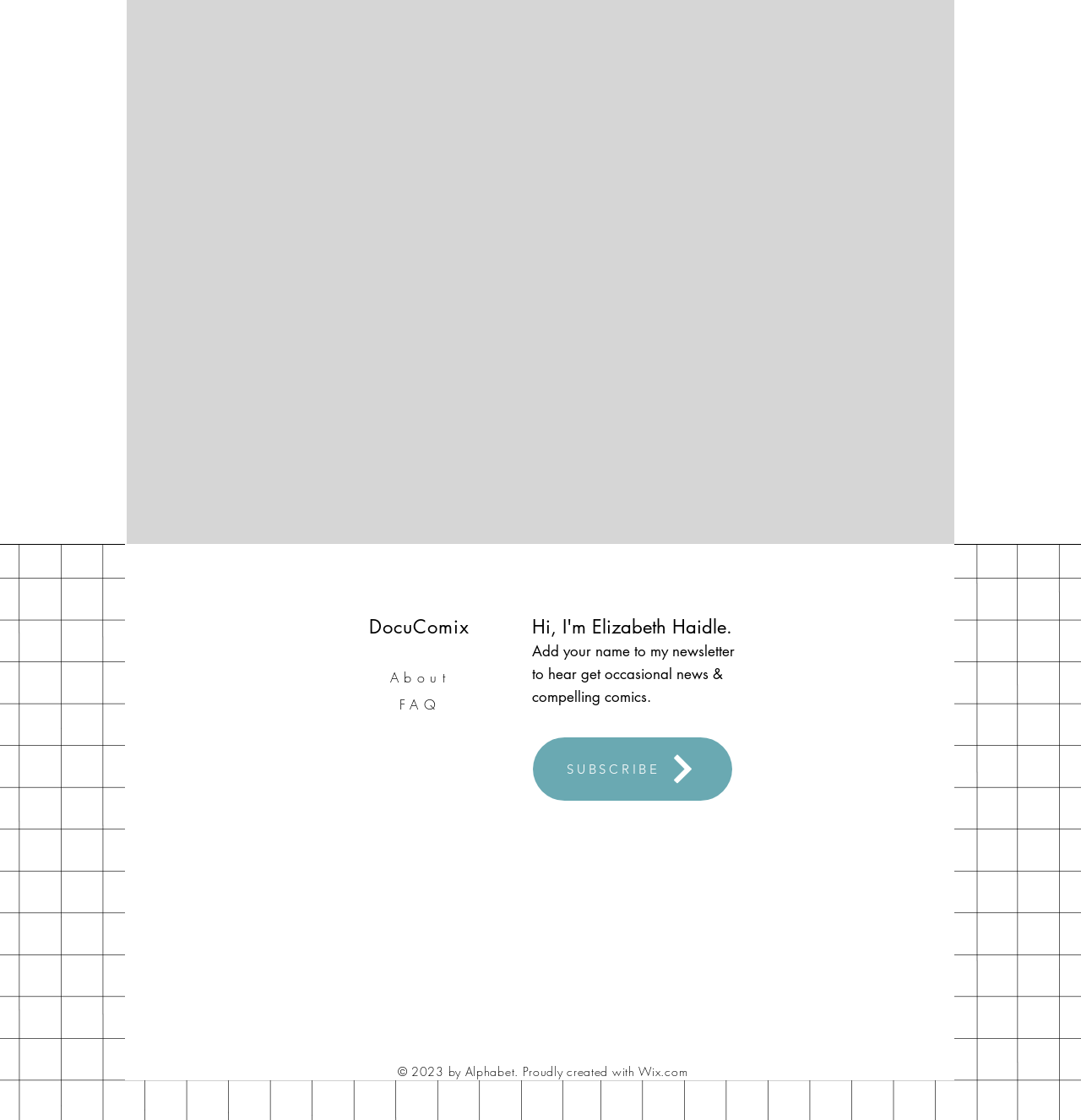What platform was used to create the website?
Based on the image, respond with a single word or phrase.

Wix.com